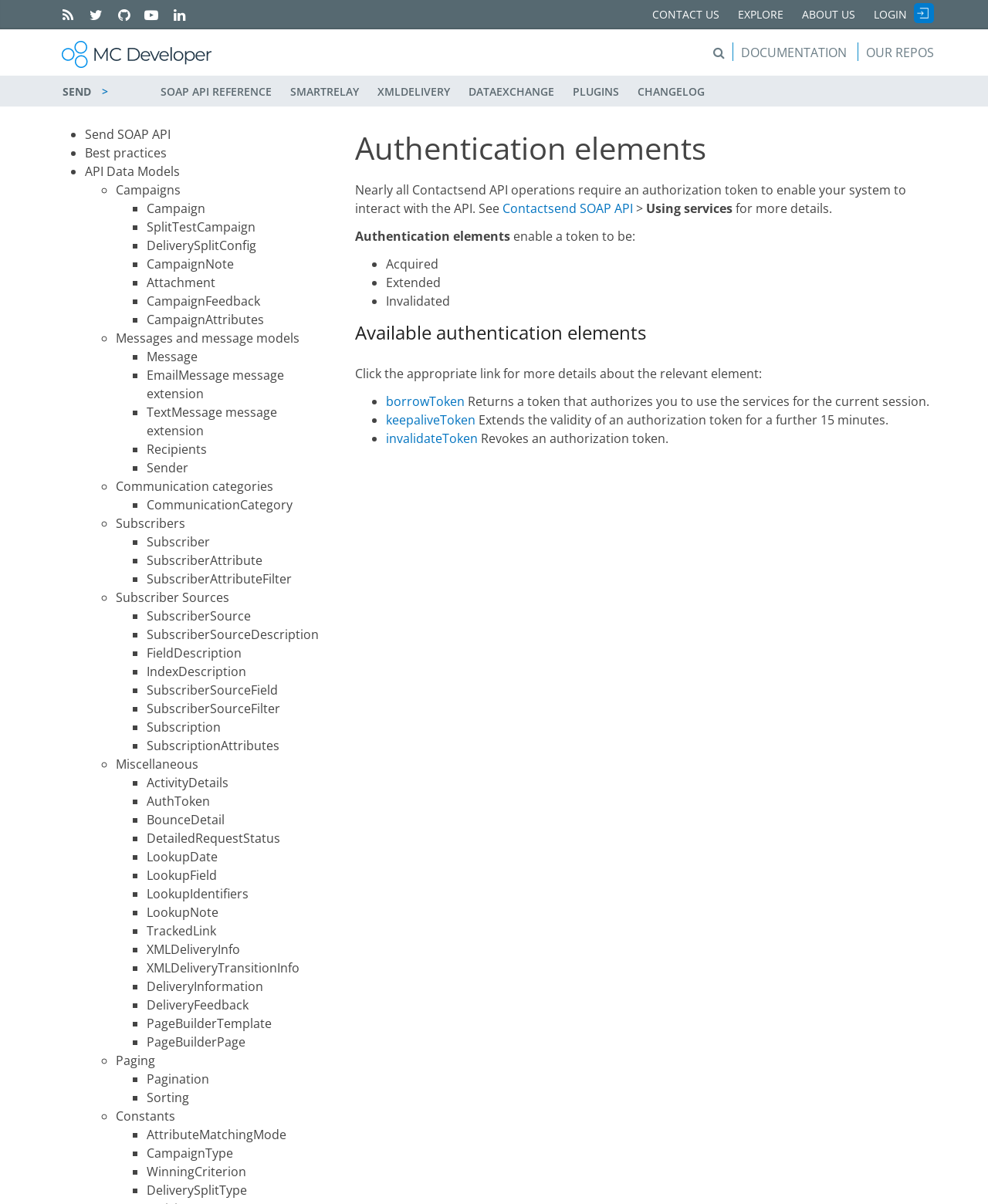Locate the bounding box coordinates of the UI element described by: "CONSCIOUS & HOLISTIC SEXUALITY". The bounding box coordinates should consist of four float numbers between 0 and 1, i.e., [left, top, right, bottom].

None